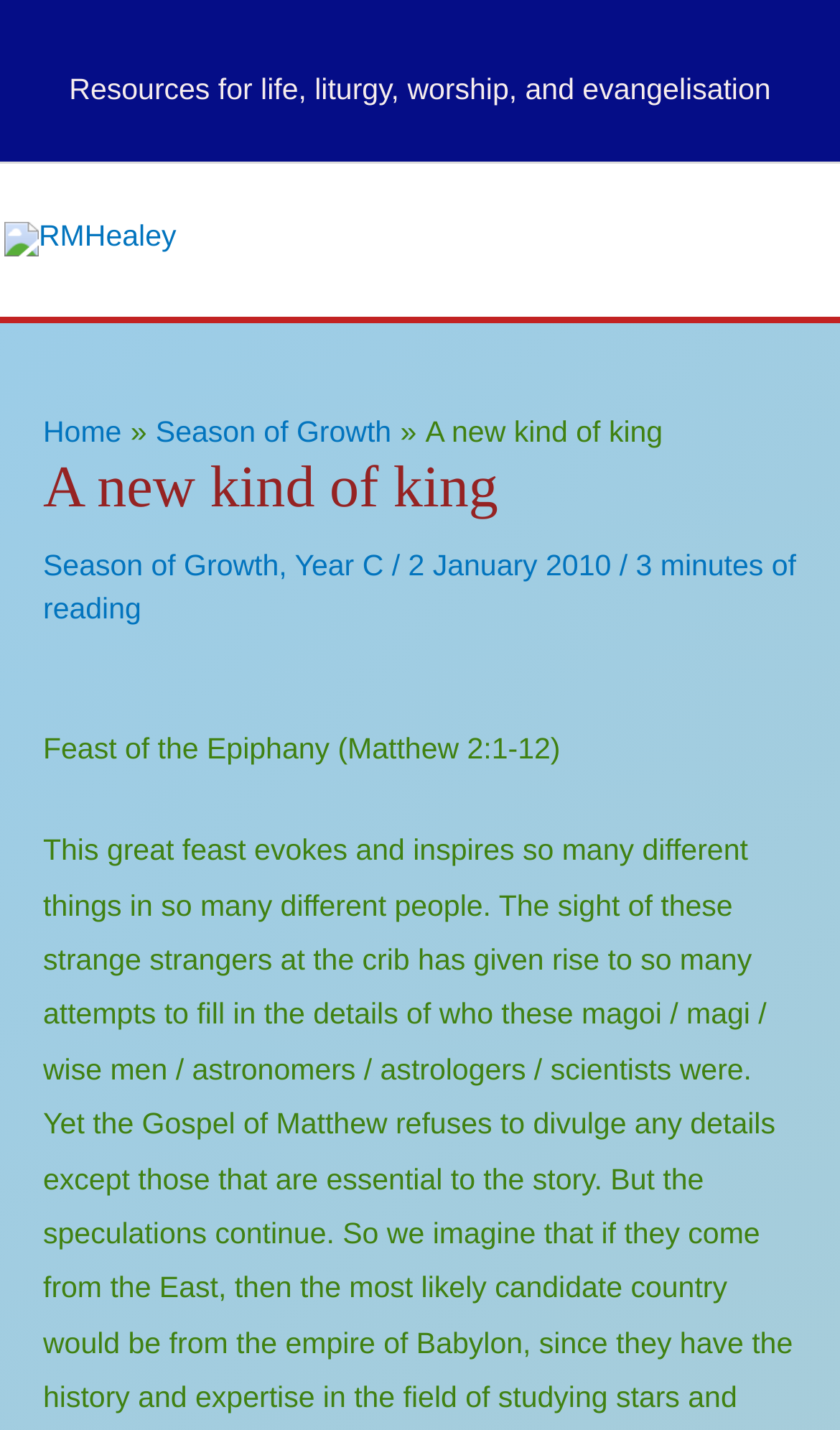What is the current season?
Give a single word or phrase answer based on the content of the image.

Season of Growth